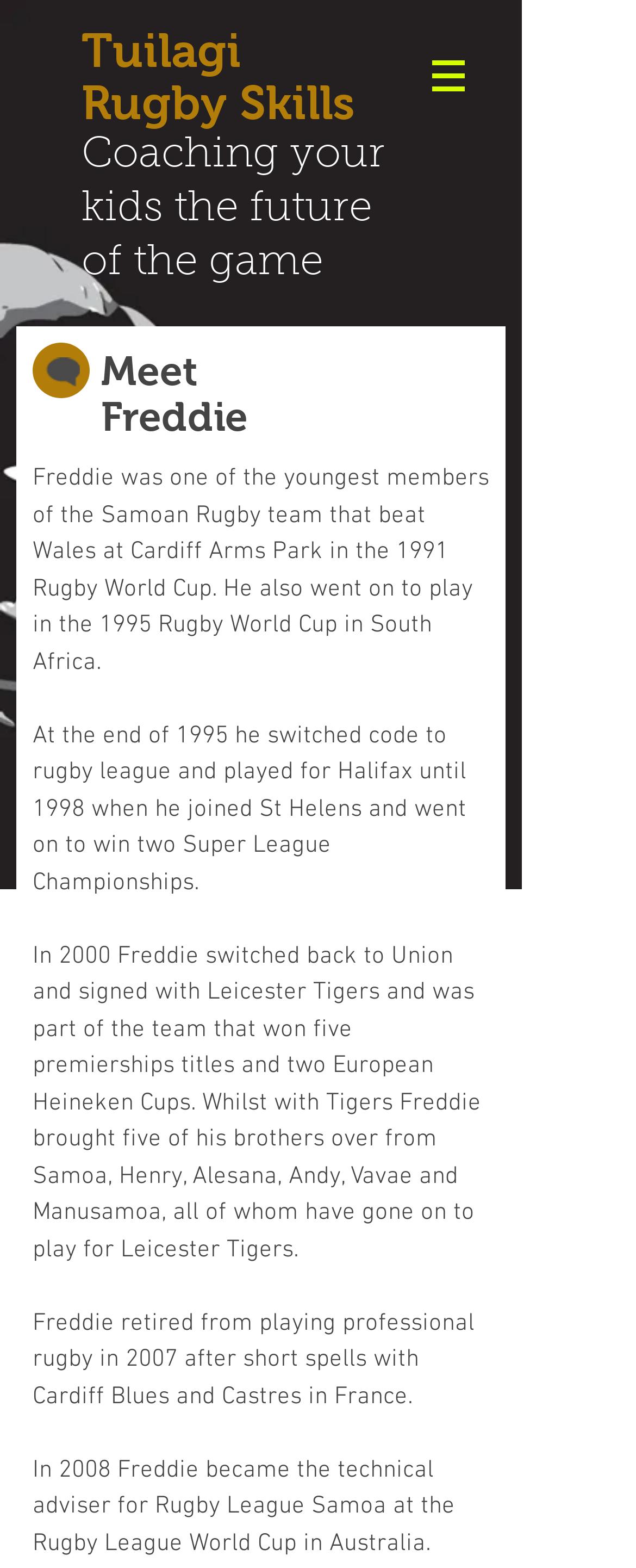What is the name of the team Freddie played for in France?
Please use the visual content to give a single word or phrase answer.

Castres